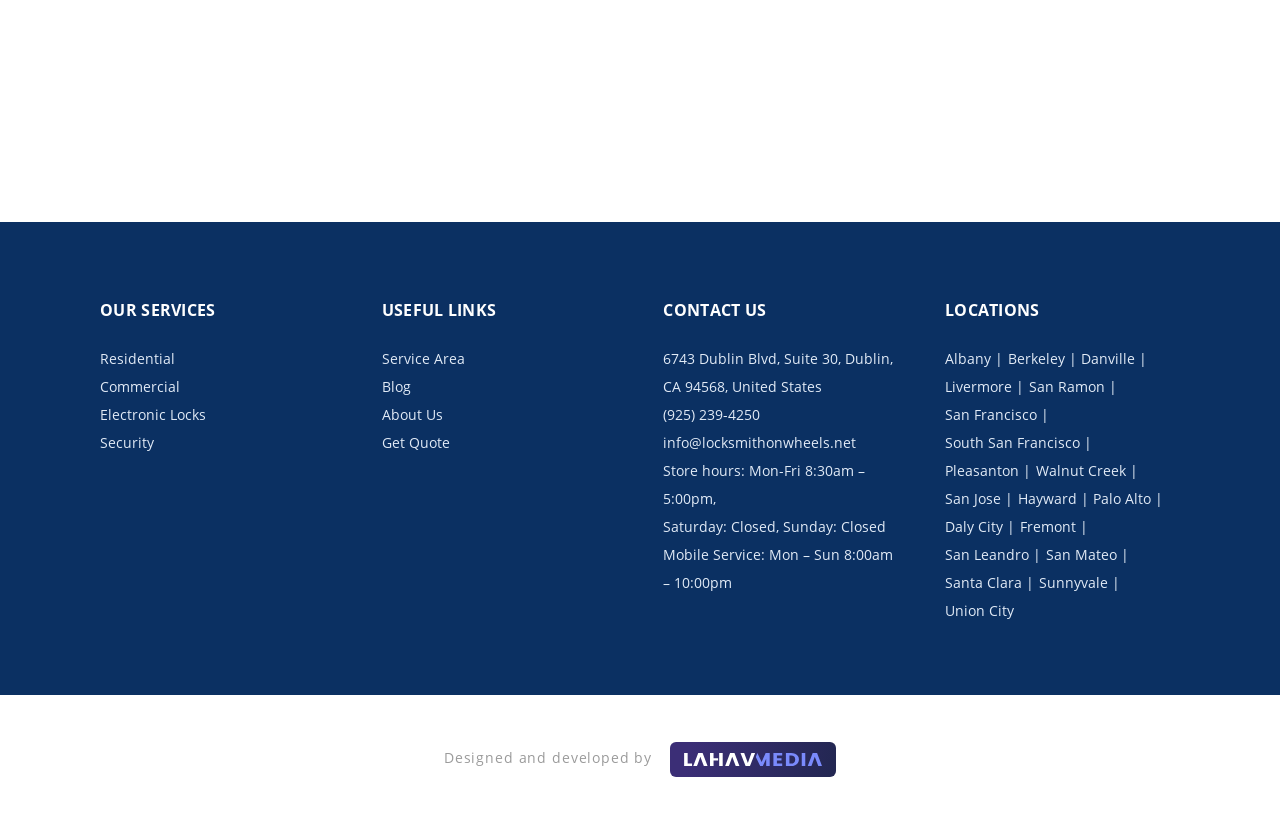Identify the bounding box coordinates of the clickable region required to complete the instruction: "Visit the blog". The coordinates should be given as four float numbers within the range of 0 and 1, i.e., [left, top, right, bottom].

[0.298, 0.458, 0.321, 0.481]